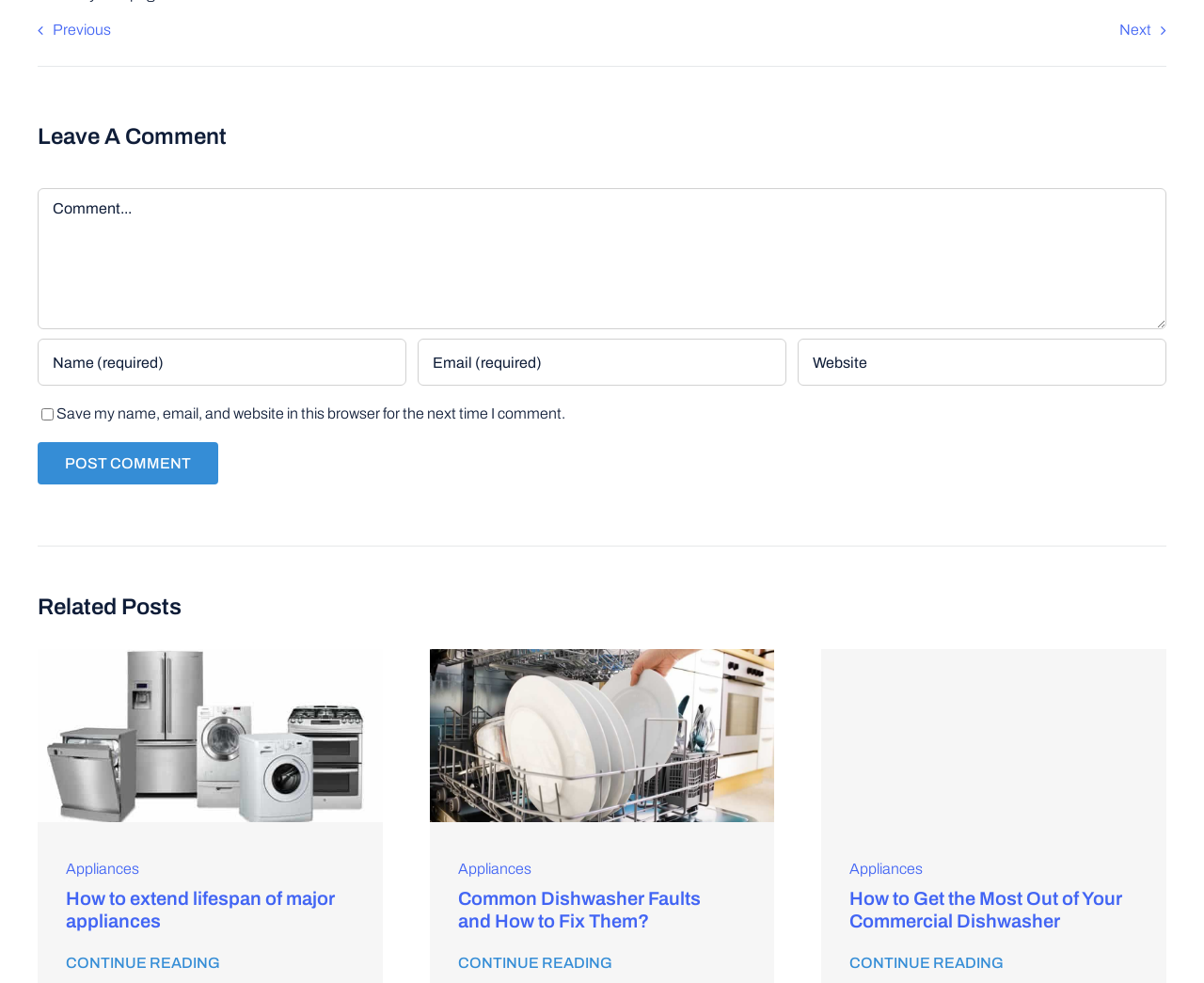Pinpoint the bounding box coordinates for the area that should be clicked to perform the following instruction: "Read 'How to extend lifespan of major appliances'".

[0.031, 0.66, 0.318, 0.676]